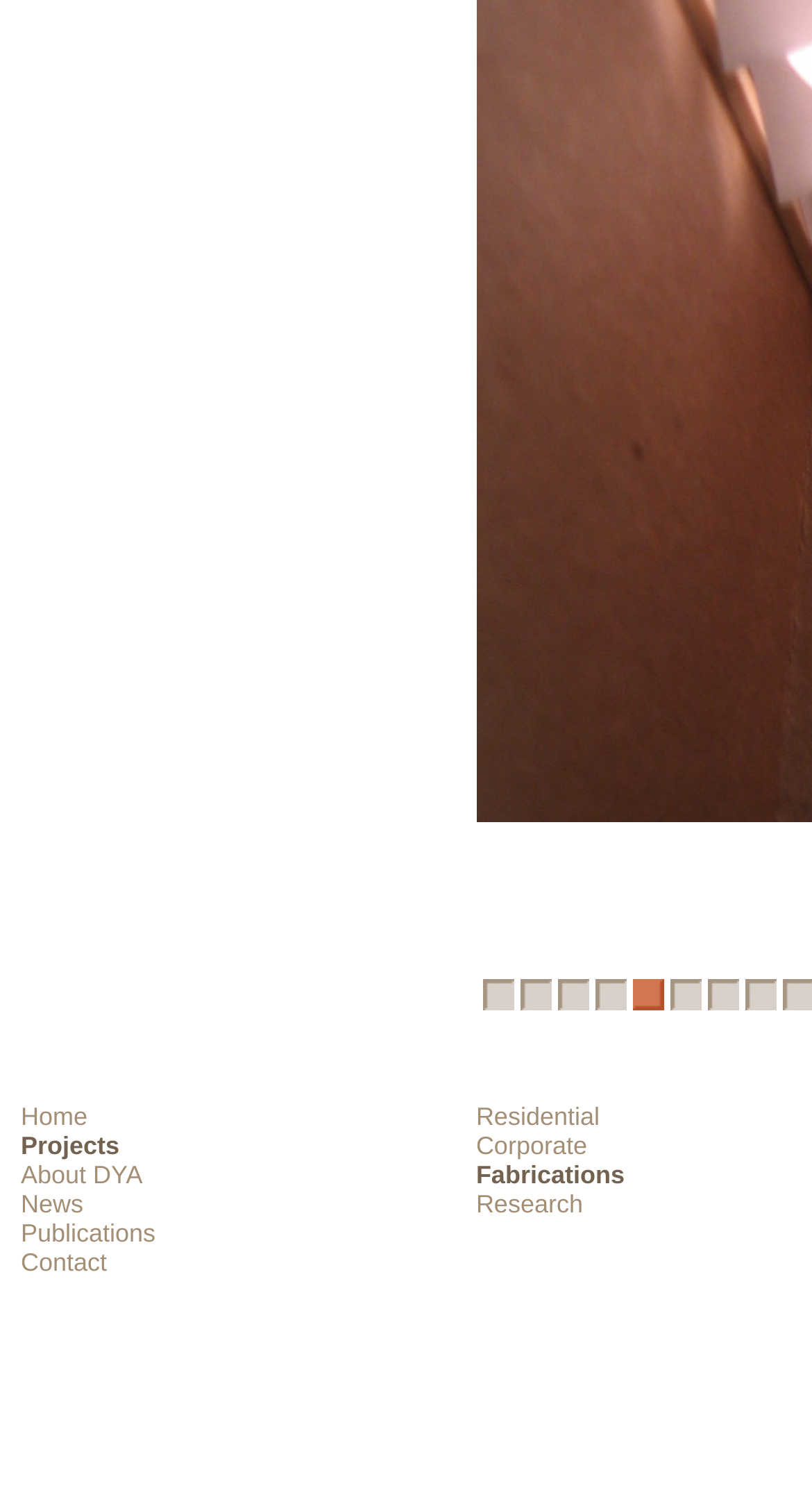Locate the bounding box coordinates of the UI element described by: "Projects". Provide the coordinates as four float numbers between 0 and 1, formatted as [left, top, right, bottom].

[0.026, 0.757, 0.147, 0.776]